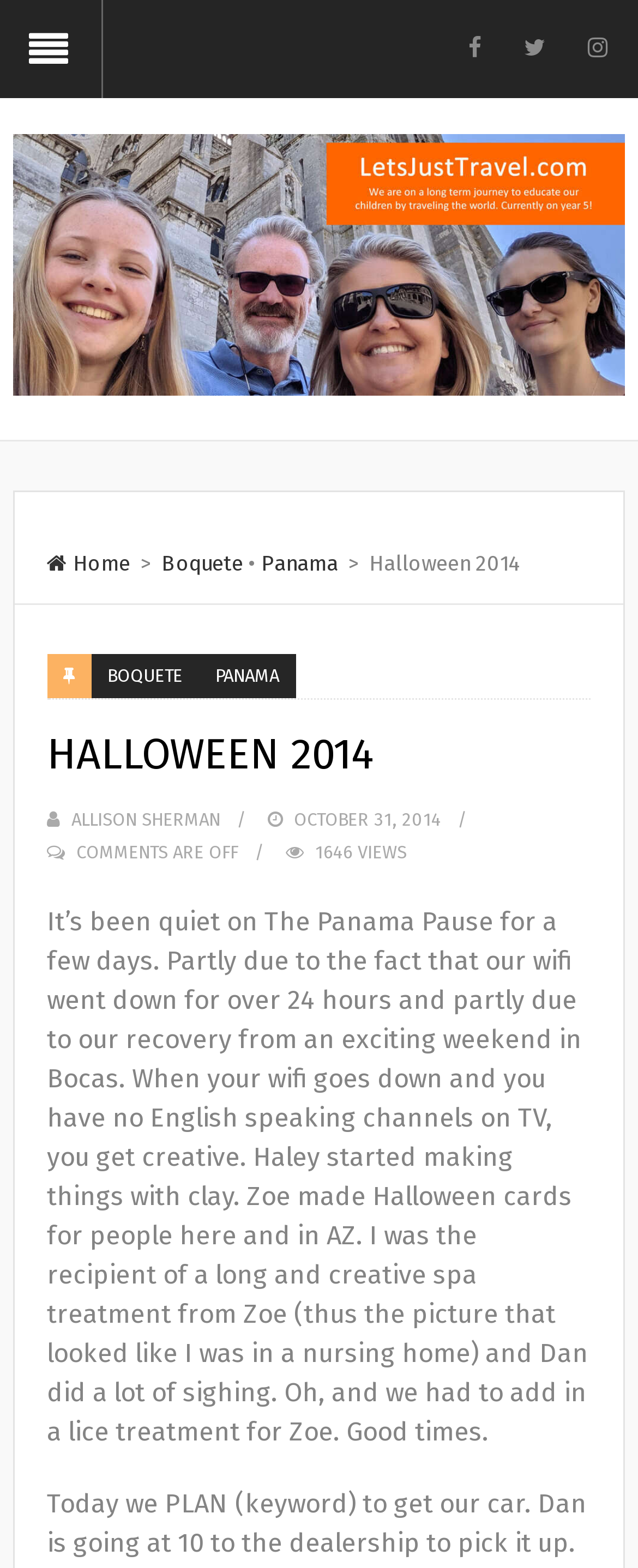What is the number of views?
Answer the question with detailed information derived from the image.

The number of views can be found by examining the static text element with the bounding box coordinates [0.487, 0.537, 0.638, 0.551], which contains the text '1646 VIEWS'.